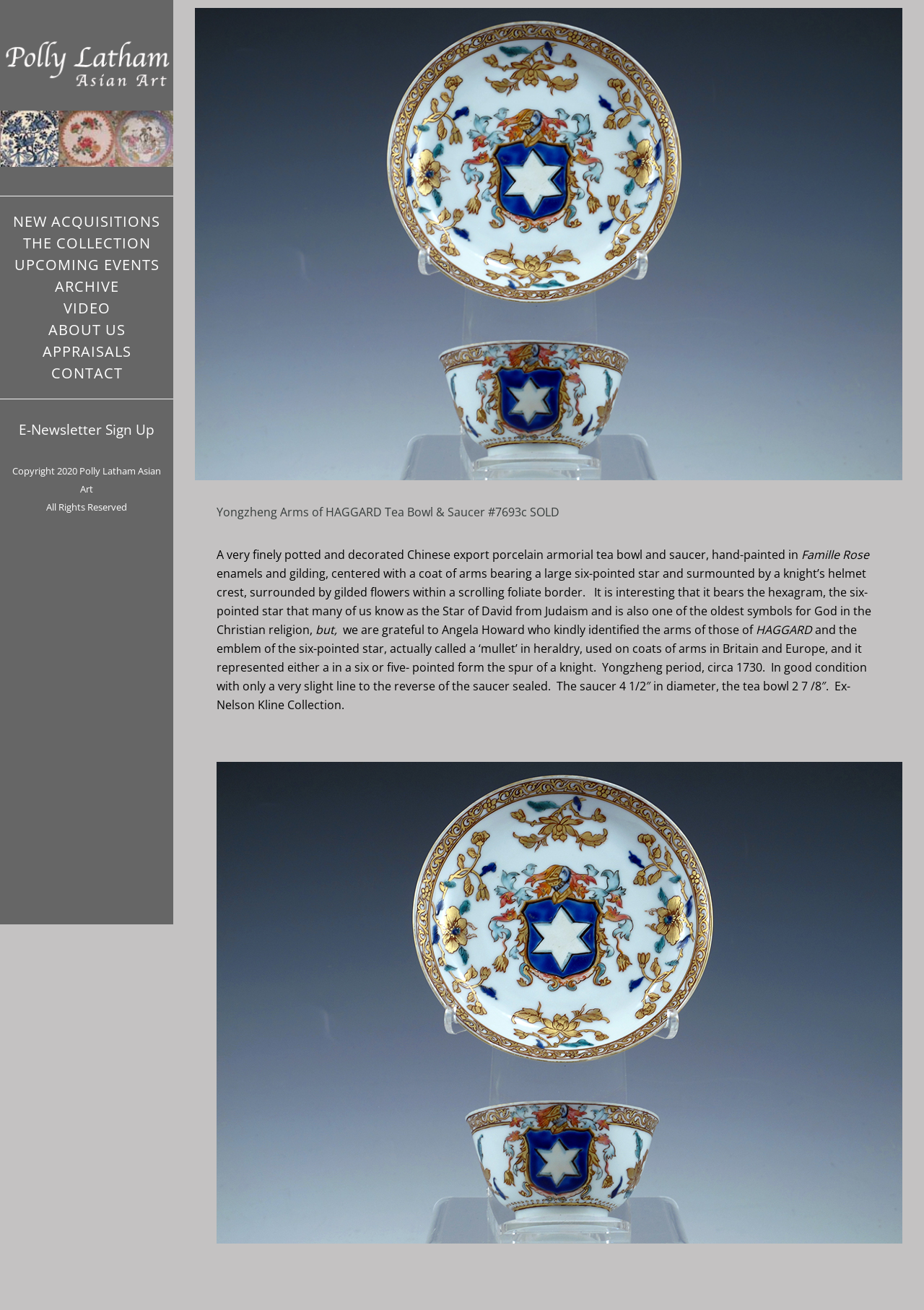Could you specify the bounding box coordinates for the clickable section to complete the following instruction: "Read about Yongzheng Arms of HAGGARD Tea Bowl & Saucer"?

[0.234, 0.383, 0.953, 0.398]